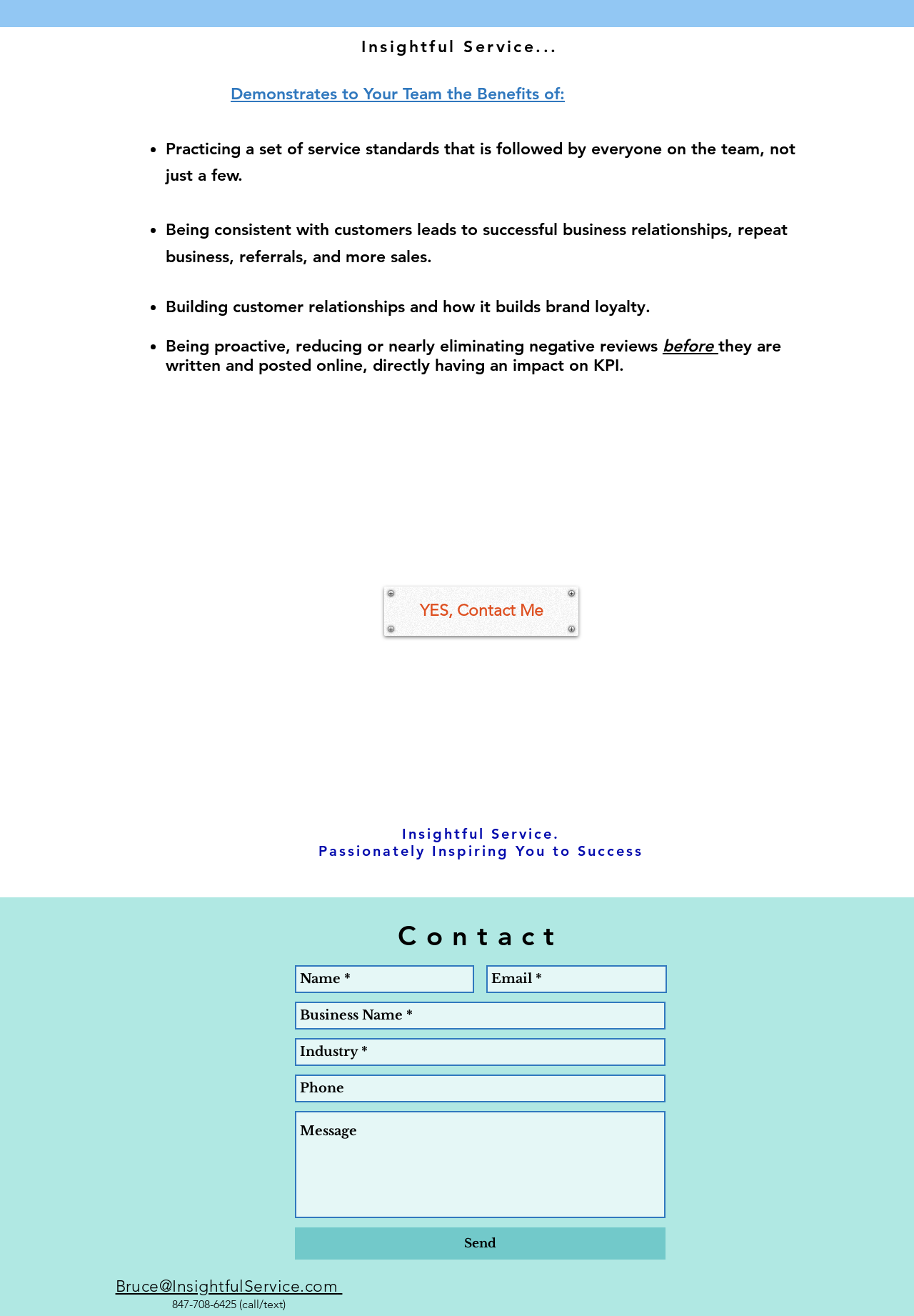How many social media links are provided in the social bar?
Using the visual information, respond with a single word or phrase.

5